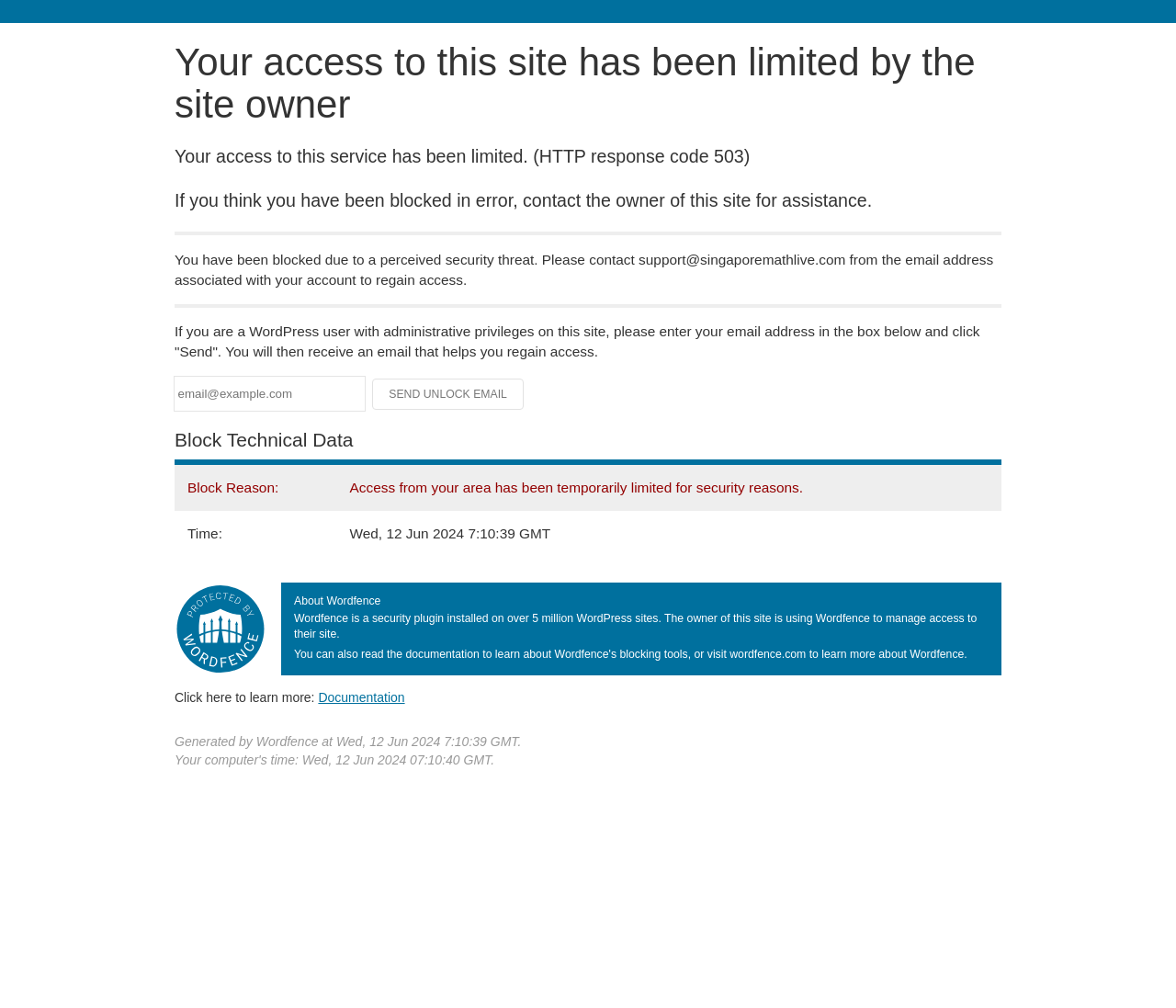What is the reason for the site access limitation?
Refer to the image and give a detailed answer to the query.

The reason for the site access limitation is security reasons, as stated in the 'Block Technical Data' section, specifically in the 'Block Reason:' rowheader and its corresponding gridcell.